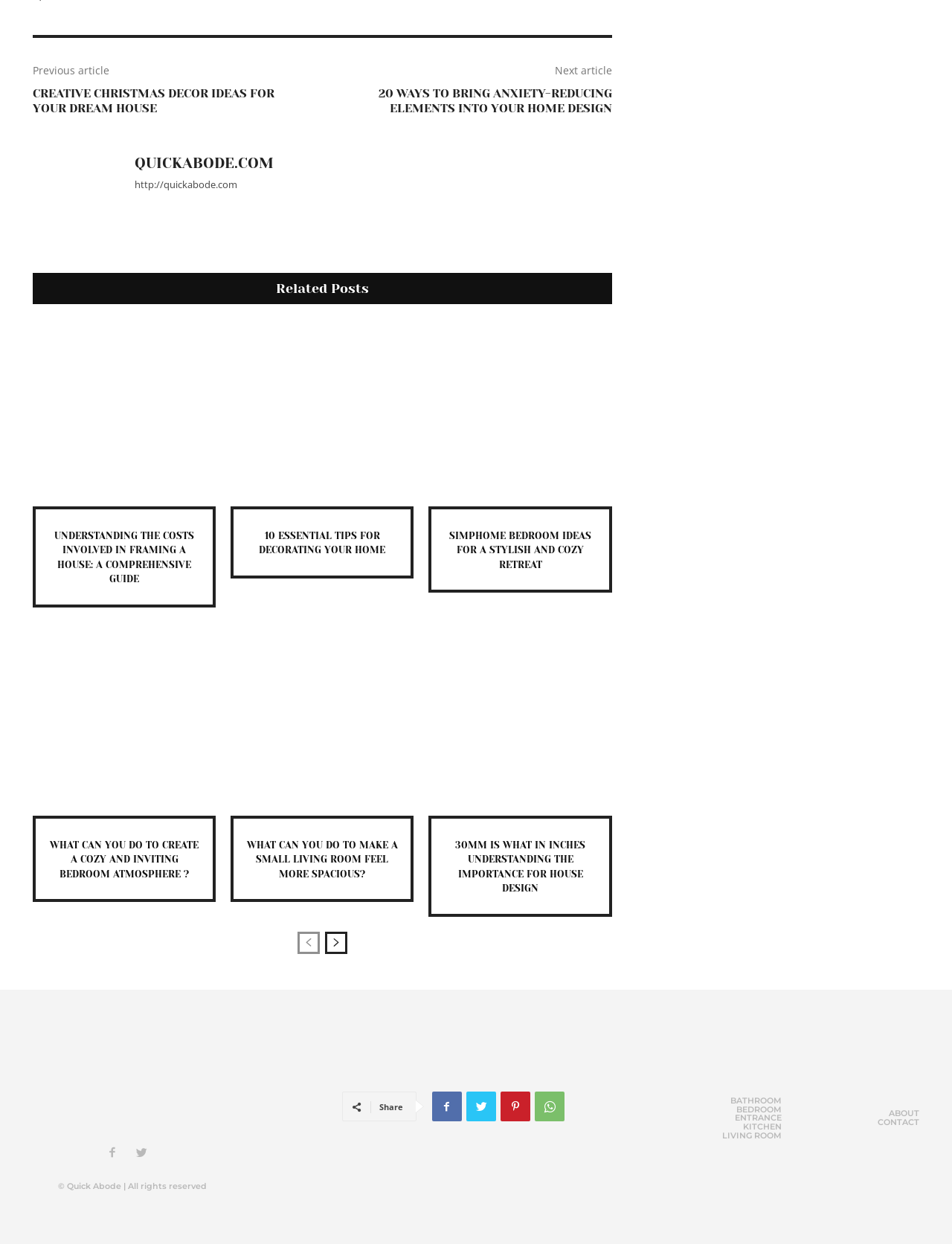Identify the bounding box coordinates for the element you need to click to achieve the following task: "Visit the 'CREATIVE CHRISTMAS DECOR IDEAS FOR YOUR DREAM HOUSE' article". The coordinates must be four float values ranging from 0 to 1, formatted as [left, top, right, bottom].

[0.034, 0.07, 0.288, 0.092]